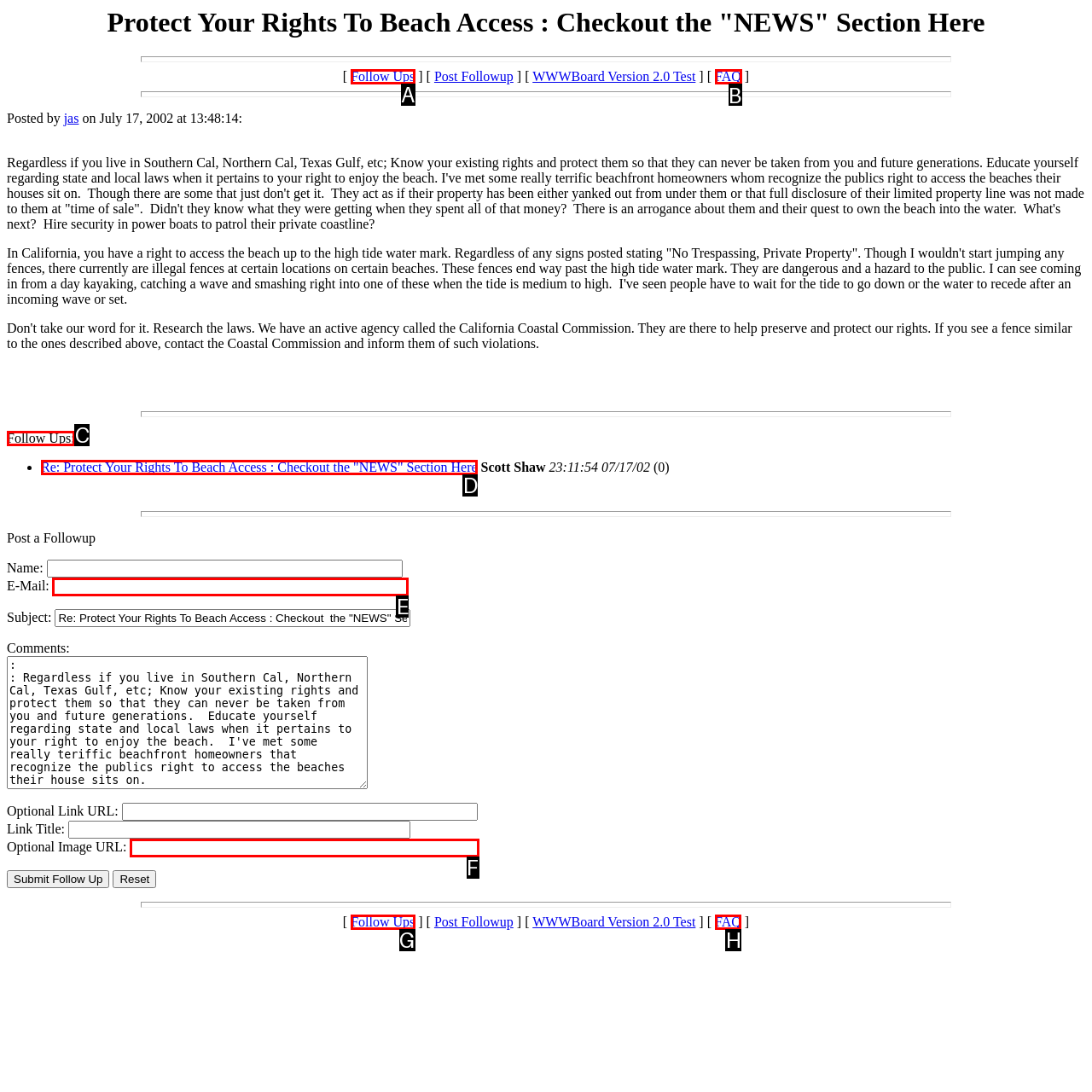Select the appropriate bounding box to fulfill the task: Click on the 'FAQ' link Respond with the corresponding letter from the choices provided.

B